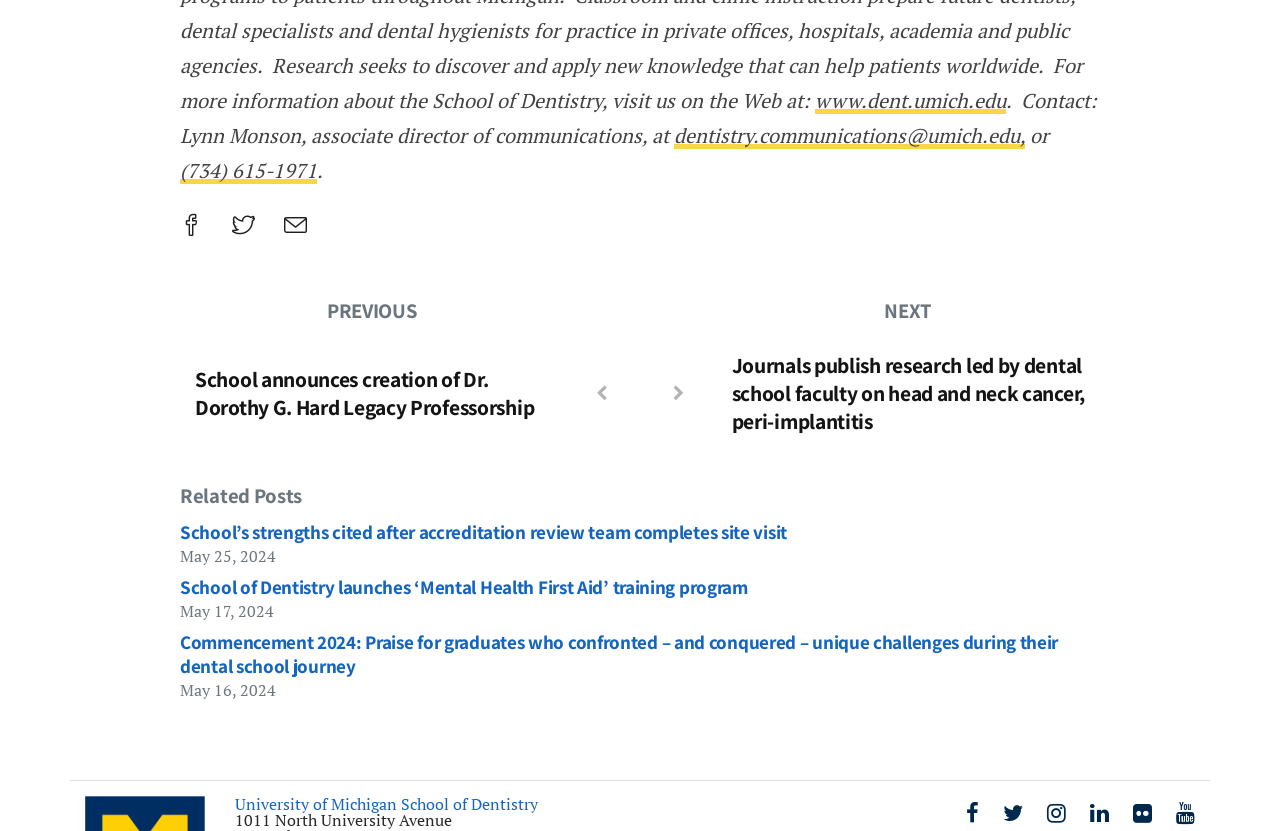Kindly determine the bounding box coordinates for the clickable area to achieve the given instruction: "Visit the previous news article".

[0.152, 0.335, 0.428, 0.389]